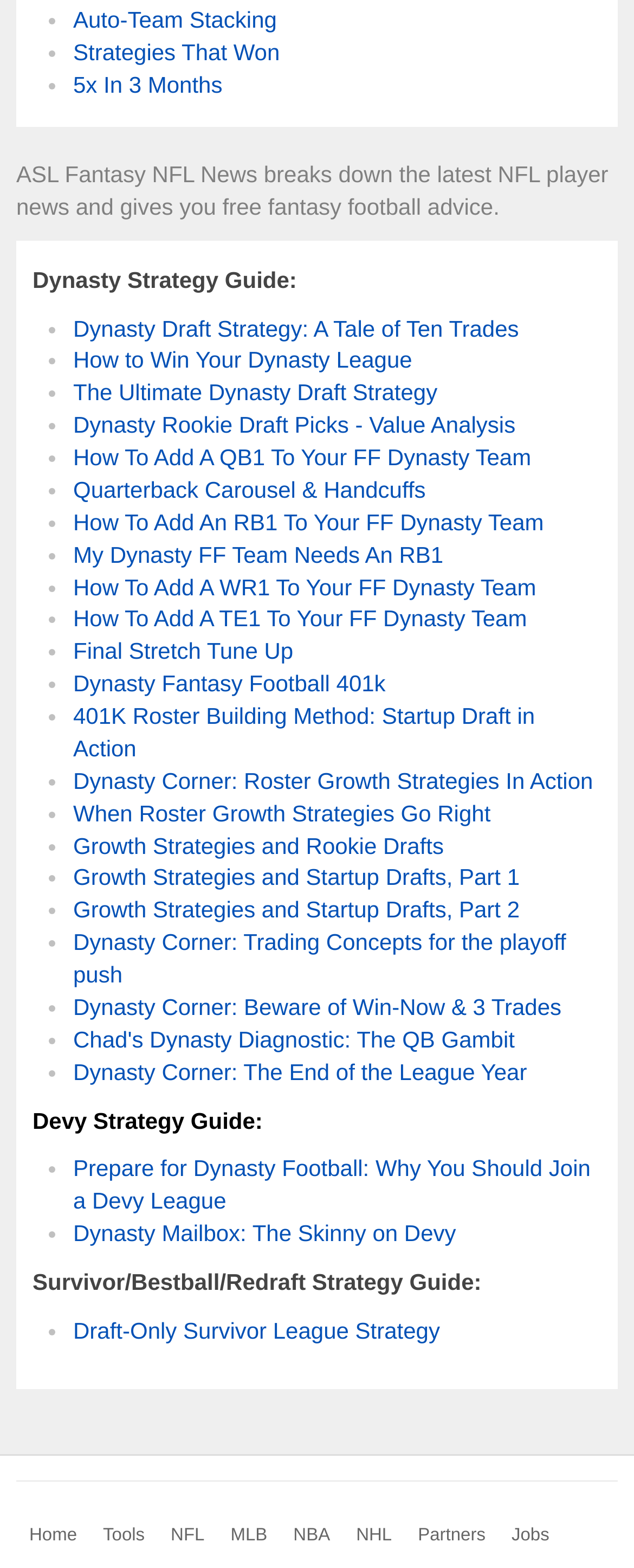What is the first link in the Devy Strategy Guide section?
Refer to the screenshot and deliver a thorough answer to the question presented.

The first link in the Devy Strategy Guide section is 'Prepare for Dynasty Football: Why You Should Join a Devy League' which is indicated by the link text and its position at the top of the list.